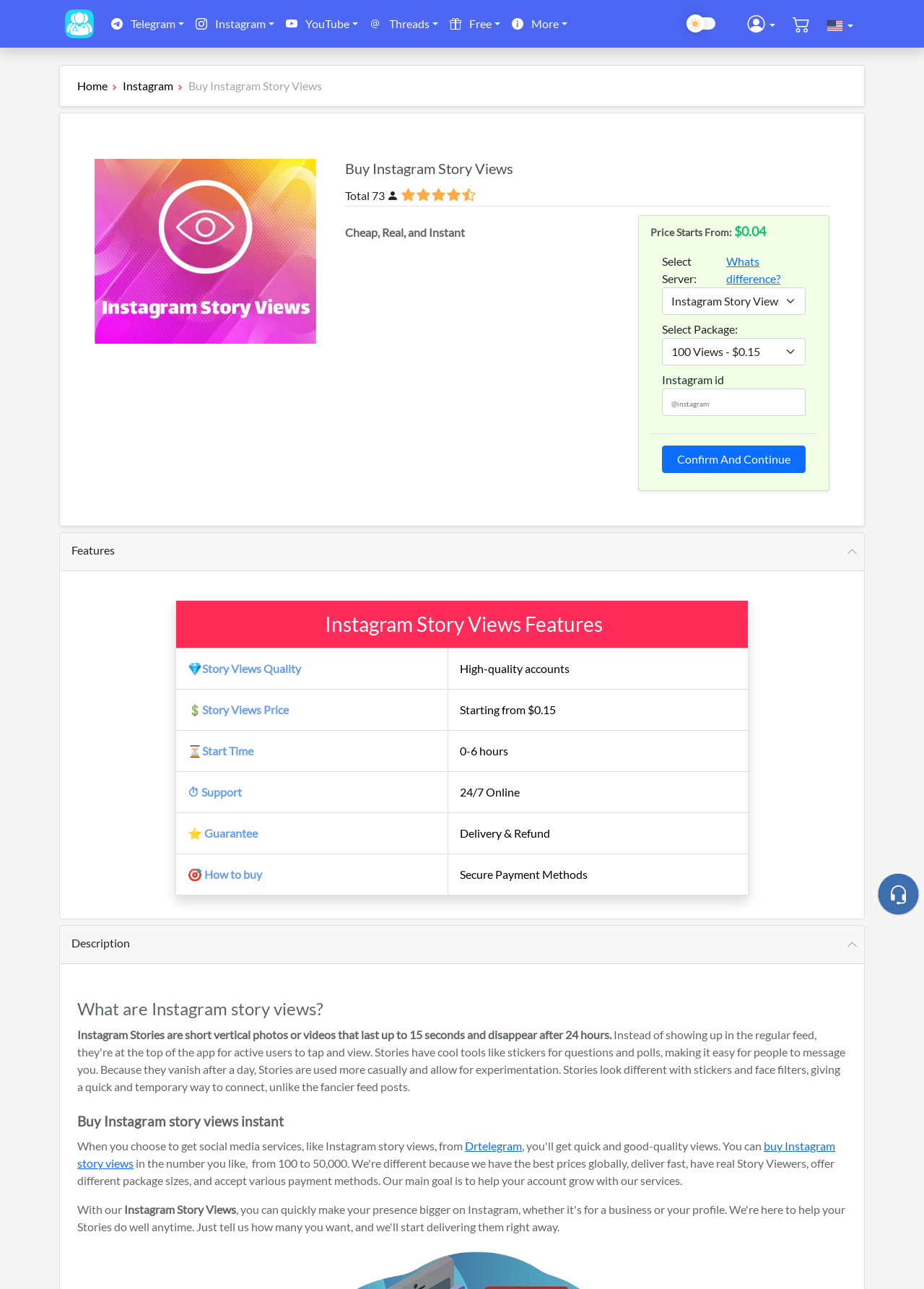Could you please study the image and provide a detailed answer to the question:
What is the name of the website that provides Instagram story views?

The name of the website that provides Instagram story views can be found on the webpage by looking at the 'Description' tab, which mentions that Drtelegram provides Instagram story views.